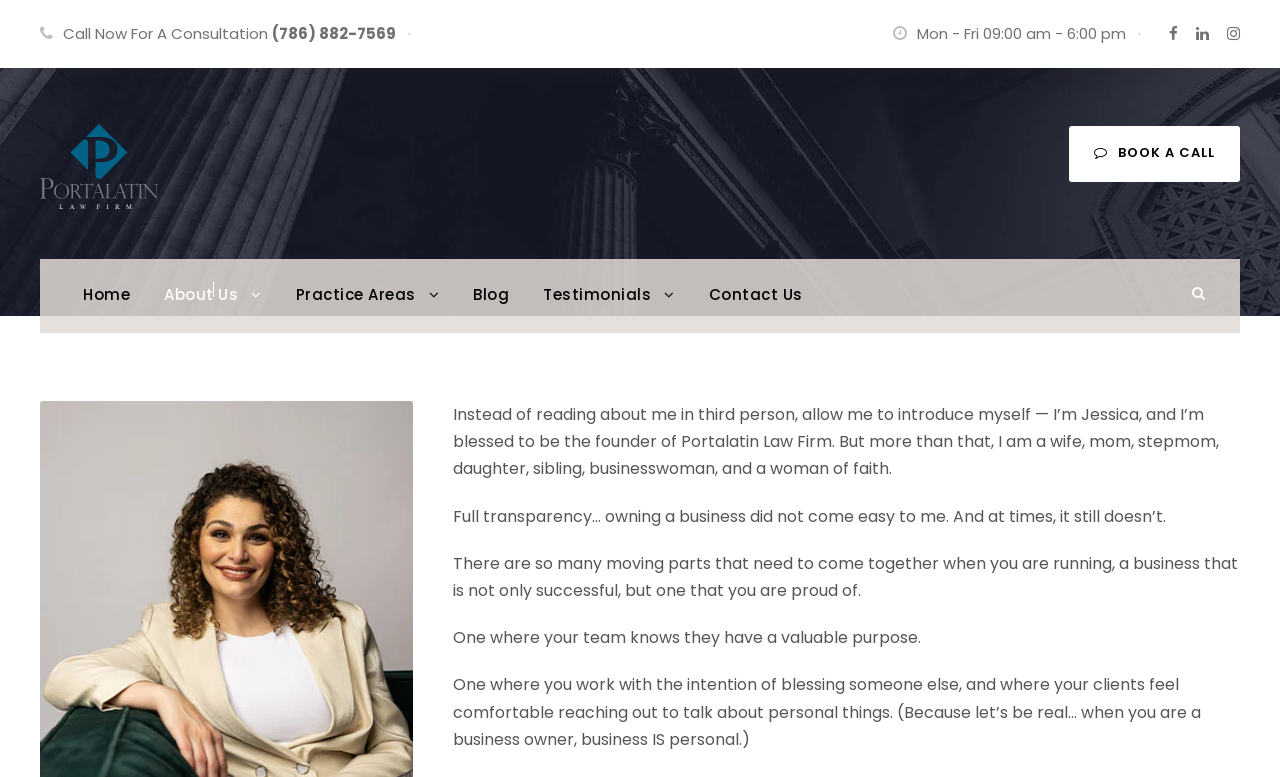Can you find the bounding box coordinates of the area I should click to execute the following instruction: "Go to the home page"?

[0.065, 0.363, 0.102, 0.429]